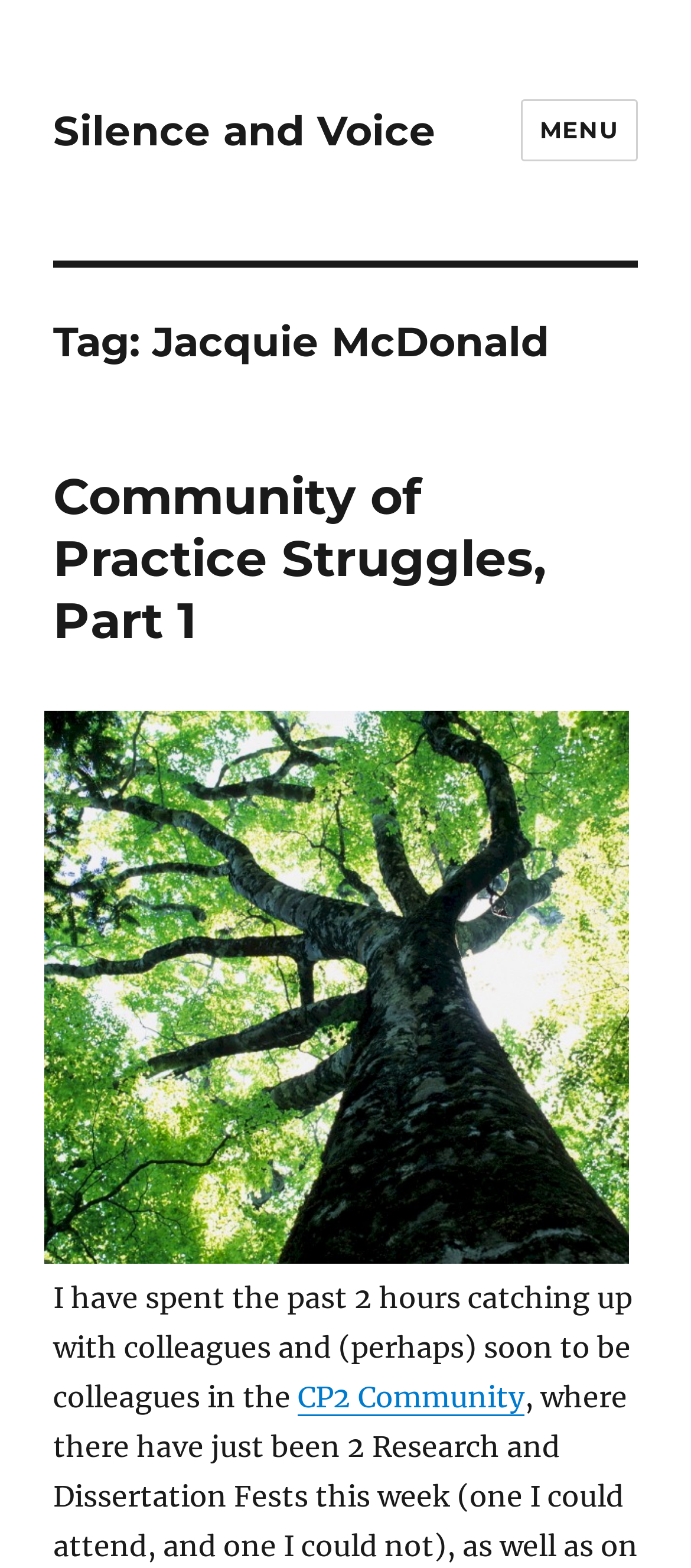From the image, can you give a detailed response to the question below:
Can users navigate to other pages?

The presence of a link 'Silence and Voice' and another link 'Community of Practice Struggles, Part 1' suggests that users can navigate to other pages. Additionally, the button 'MENU' with controls 'site-navigation social-navigation' implies that there are more navigation options available.